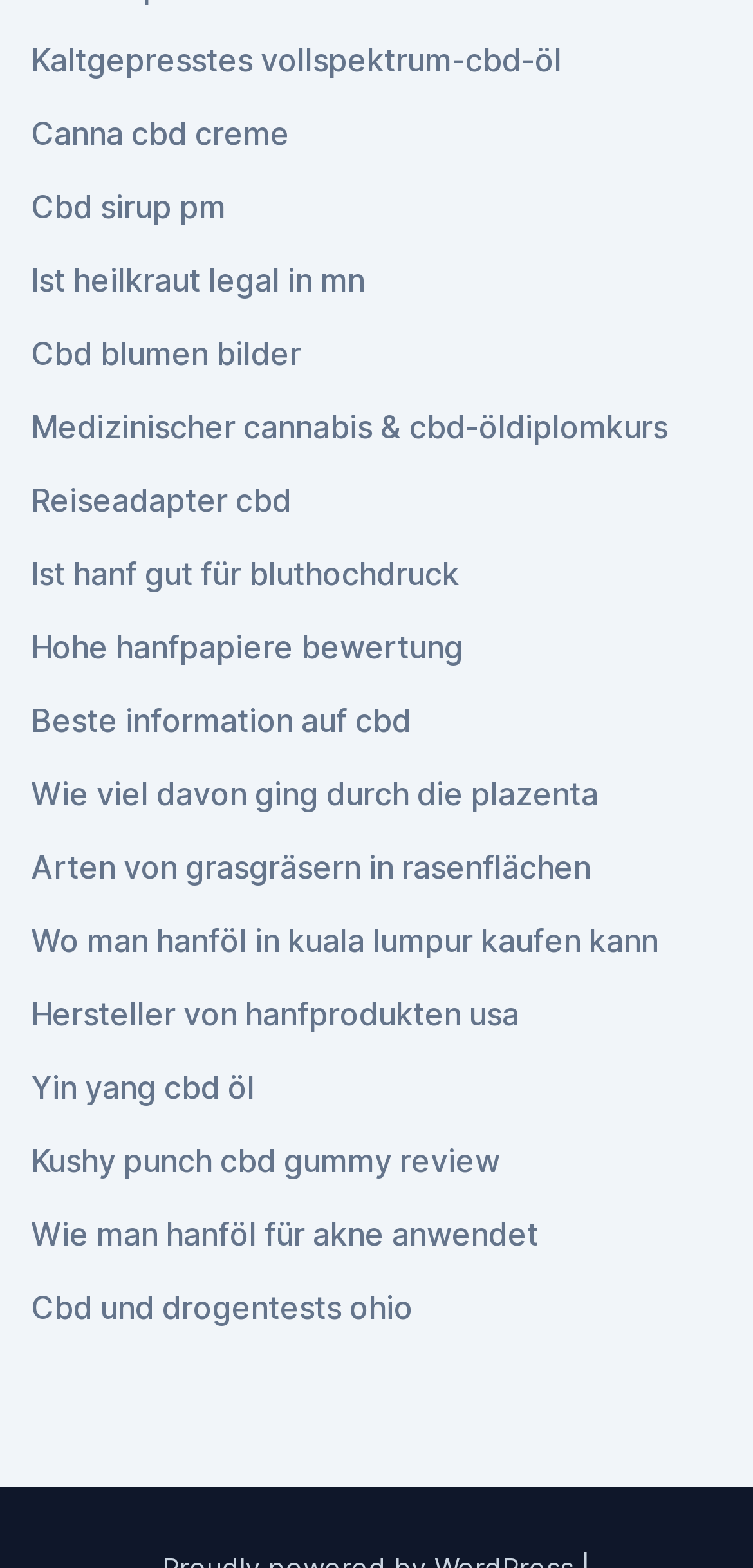Give a concise answer of one word or phrase to the question: 
Is there a link about CBD oil on this webpage?

Yes